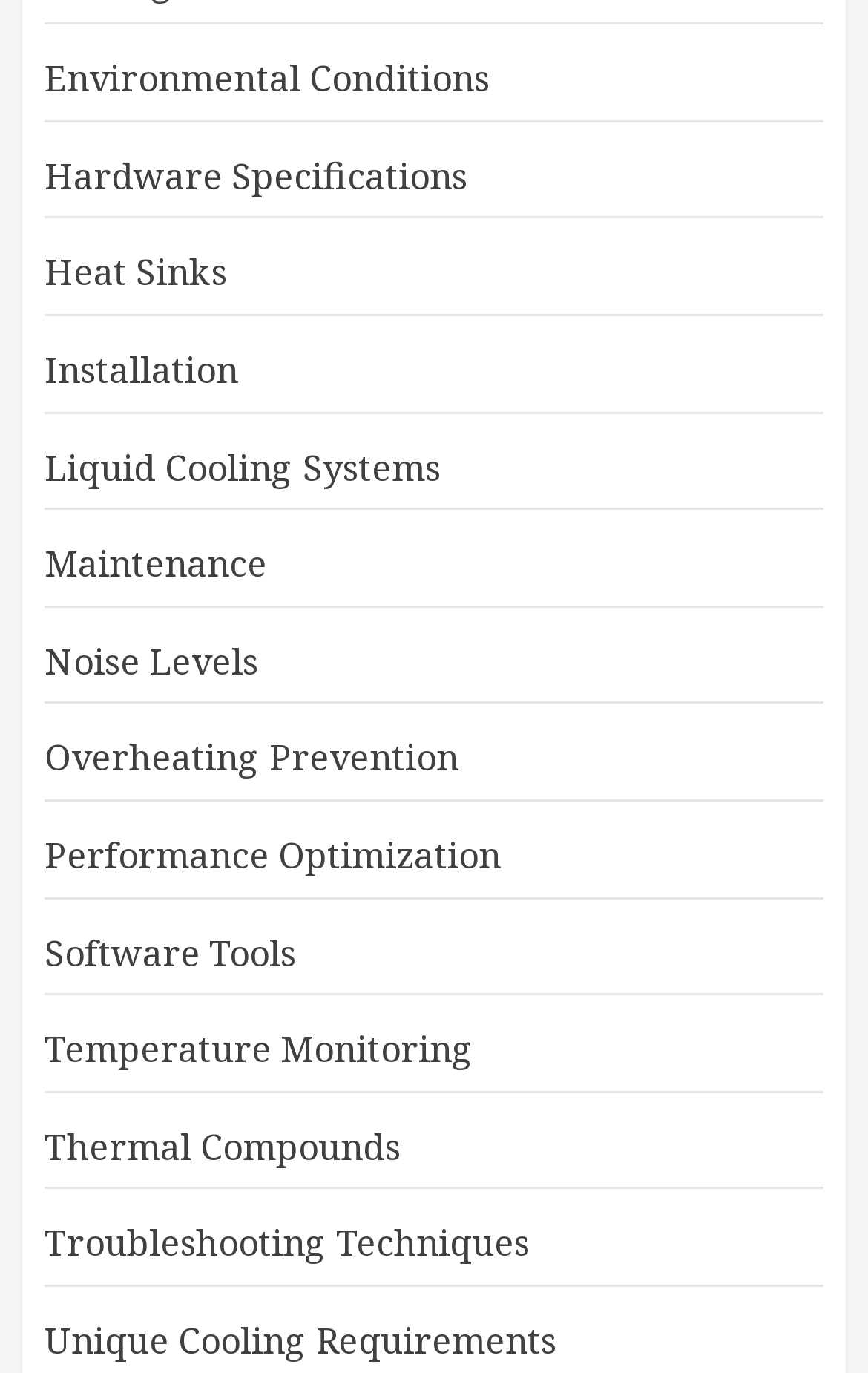What is the first link on the webpage?
Using the information from the image, give a concise answer in one word or a short phrase.

Environmental Conditions